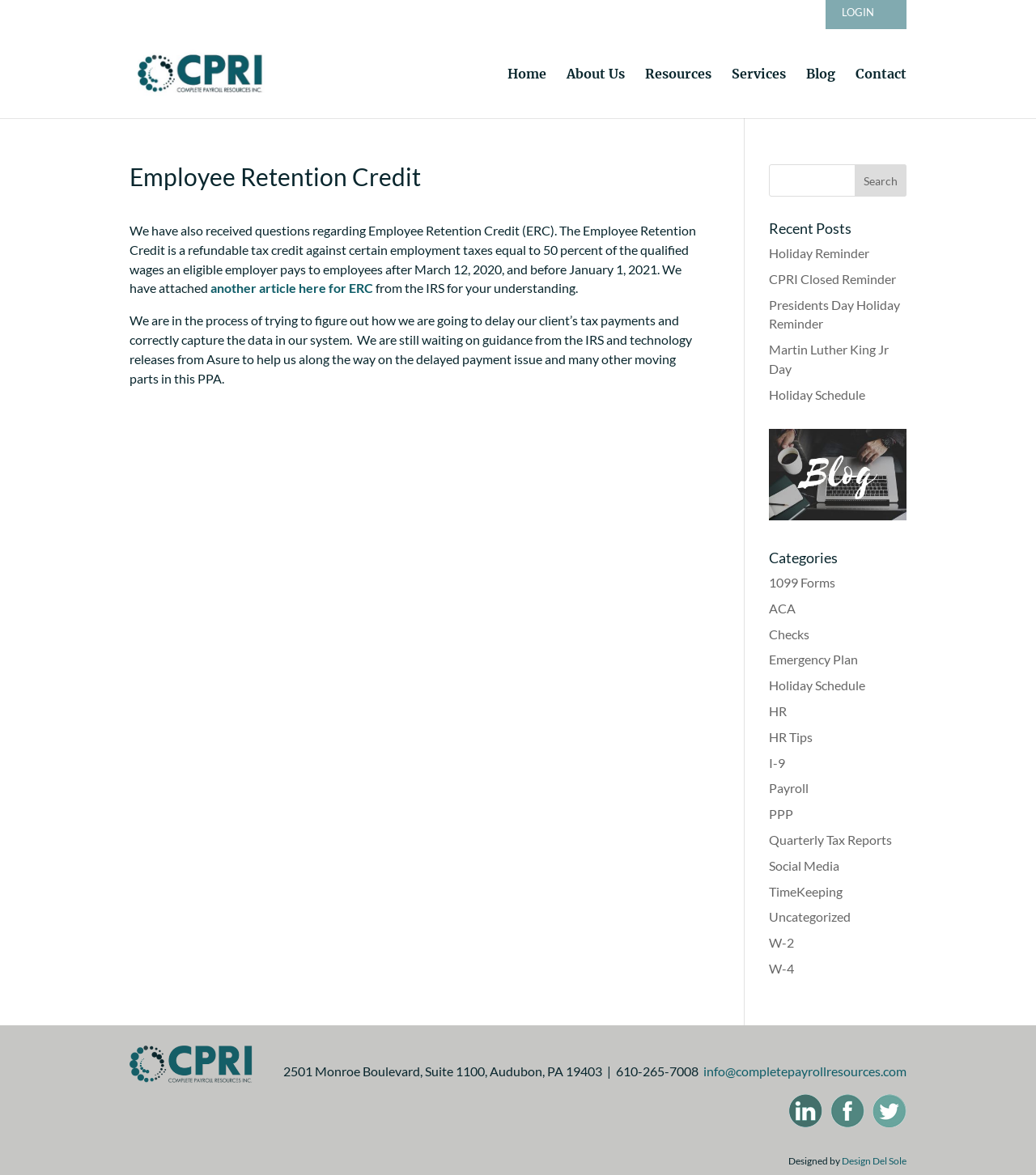Reply to the question with a brief word or phrase: How many recent posts are listed?

5